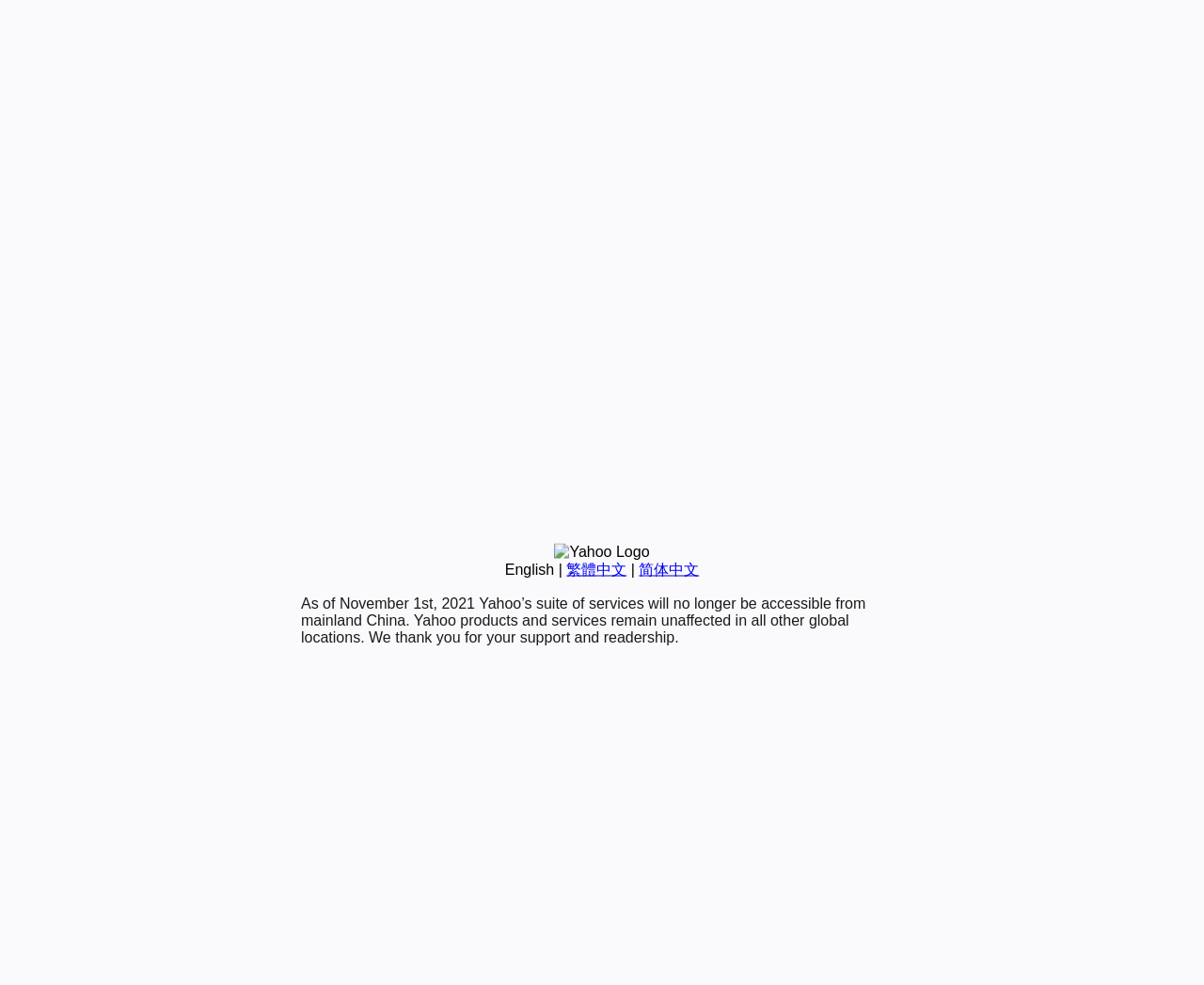Please predict the bounding box coordinates (top-left x, top-left y, bottom-right x, bottom-right y) for the UI element in the screenshot that fits the description: 繁體中文

[0.47, 0.57, 0.52, 0.586]